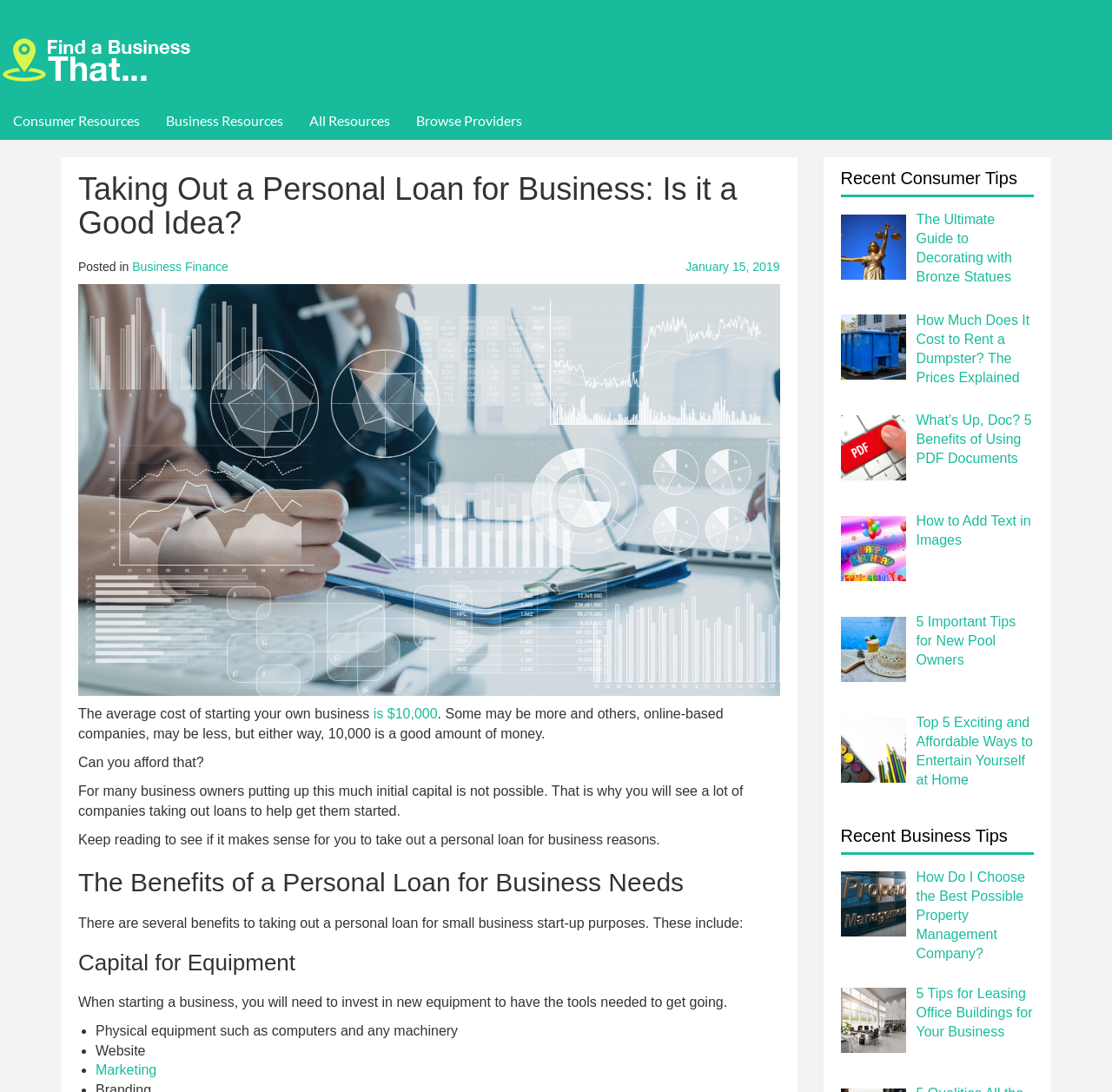What type of equipment may be needed when starting a business?
Examine the image and provide an in-depth answer to the question.

The webpage lists 'Physical equipment such as computers and any machinery' as an example of the type of equipment that may be needed when starting a business.